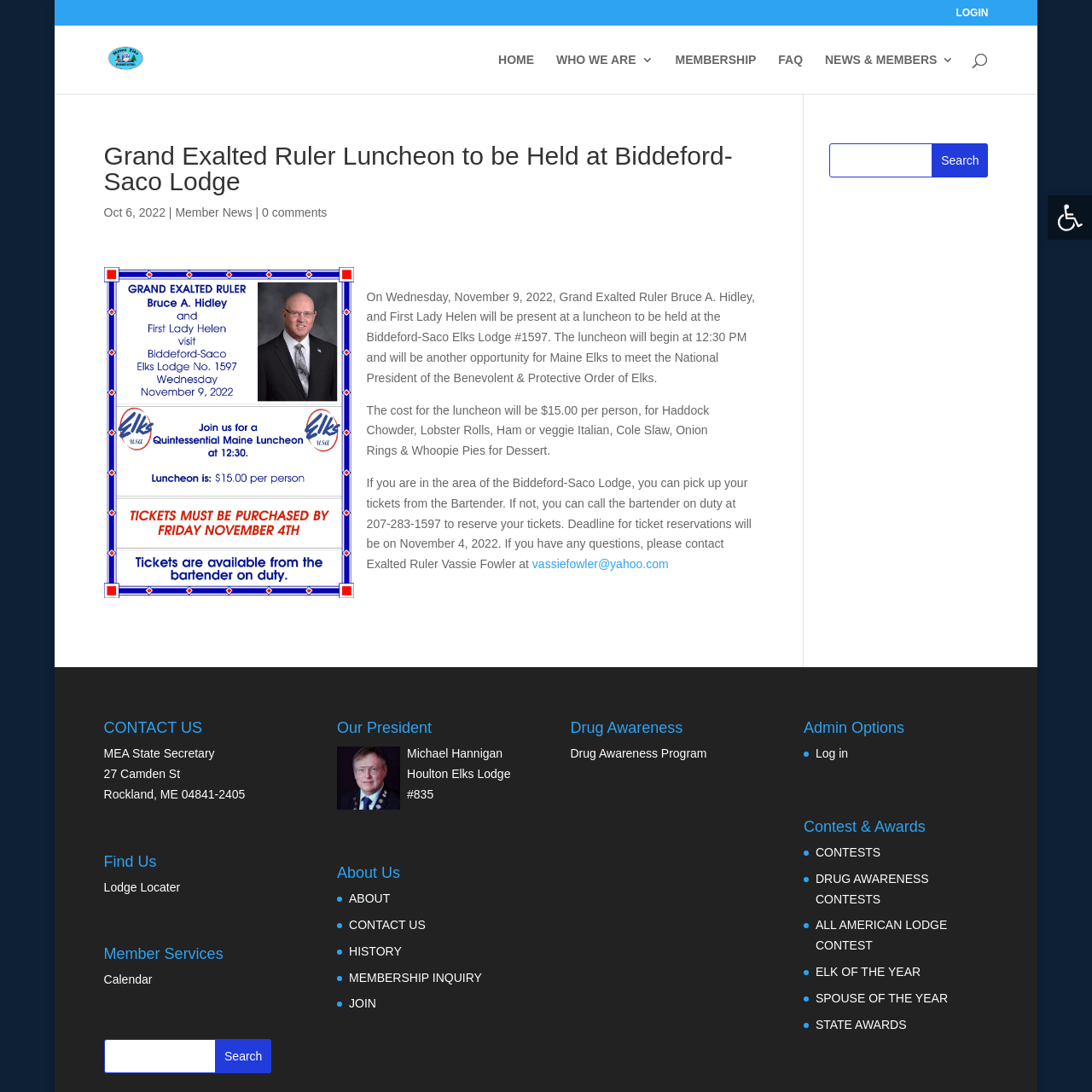Indicate the bounding box coordinates of the element that needs to be clicked to satisfy the following instruction: "Contact Exalted Ruler Vassie Fowler". The coordinates should be four float numbers between 0 and 1, i.e., [left, top, right, bottom].

[0.487, 0.51, 0.612, 0.523]